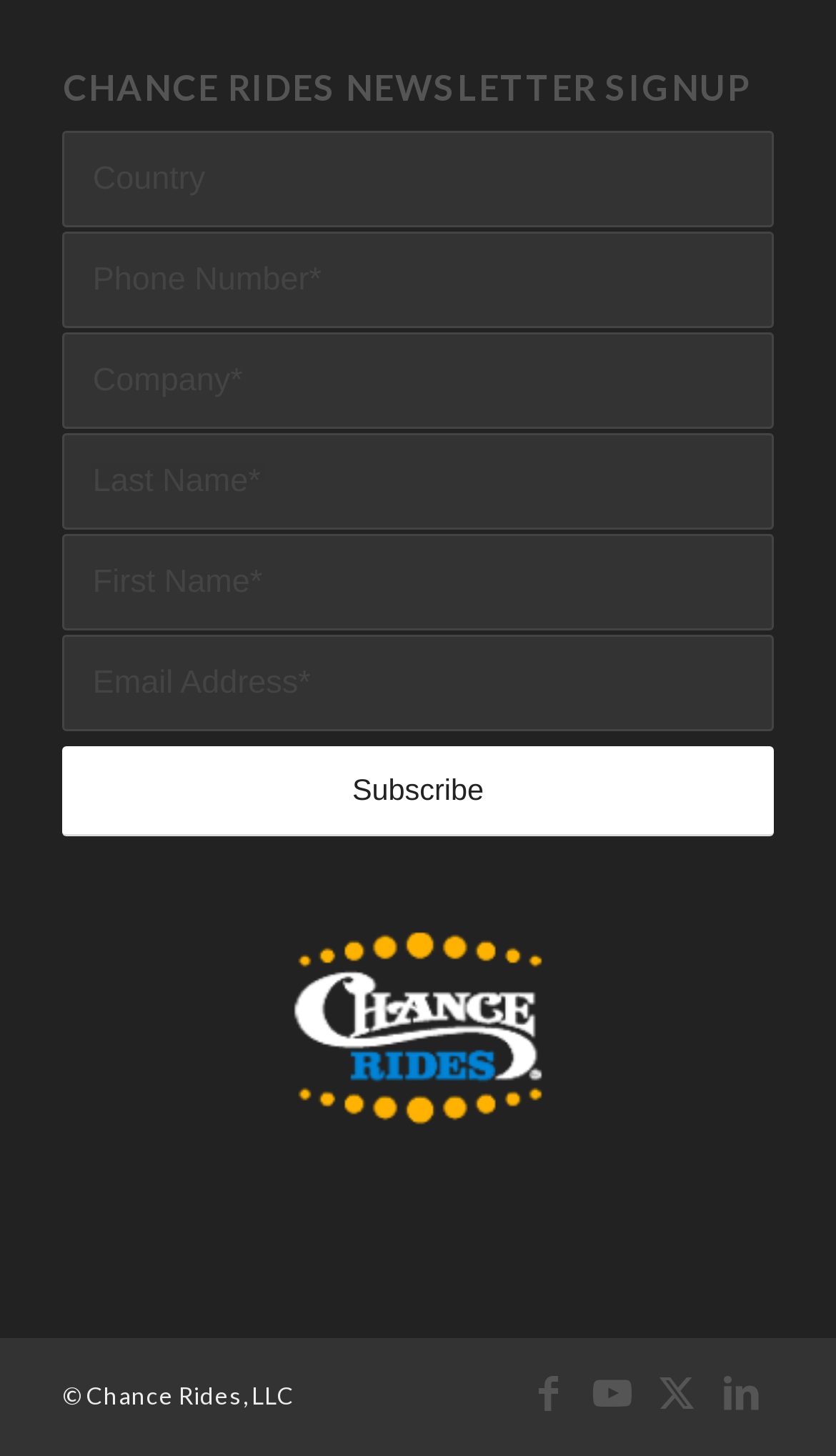Highlight the bounding box of the UI element that corresponds to this description: "parent_node: Country name="avia_6_1" placeholder="Country"".

[0.075, 0.089, 0.925, 0.155]